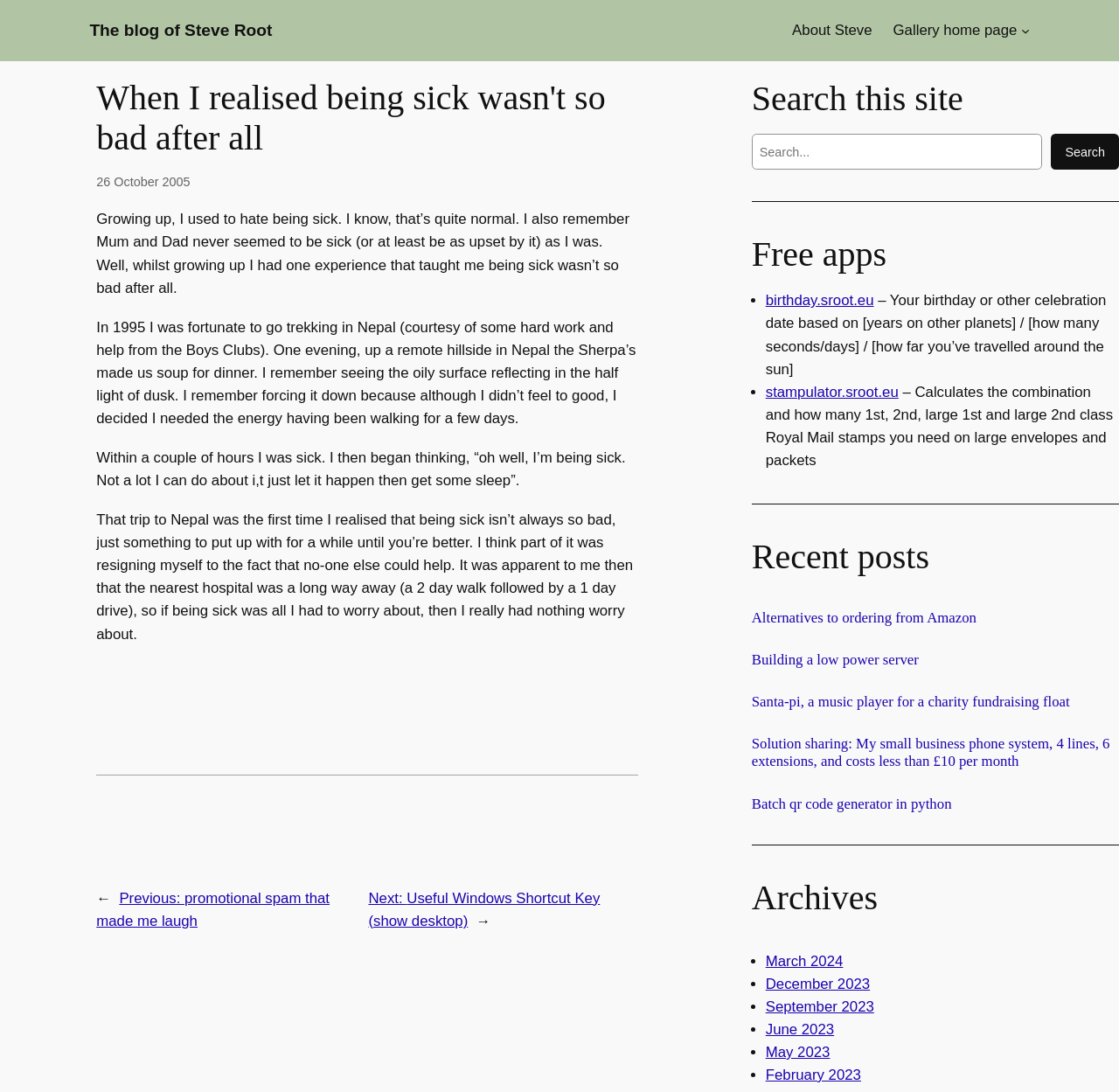What is the topic of the blog post?
Provide a detailed and well-explained answer to the question.

The topic of the blog post can be inferred from the content of the blog post, which talks about the author's experience of being sick and how it changed their perspective. The title of the blog post also suggests that it is about being sick.